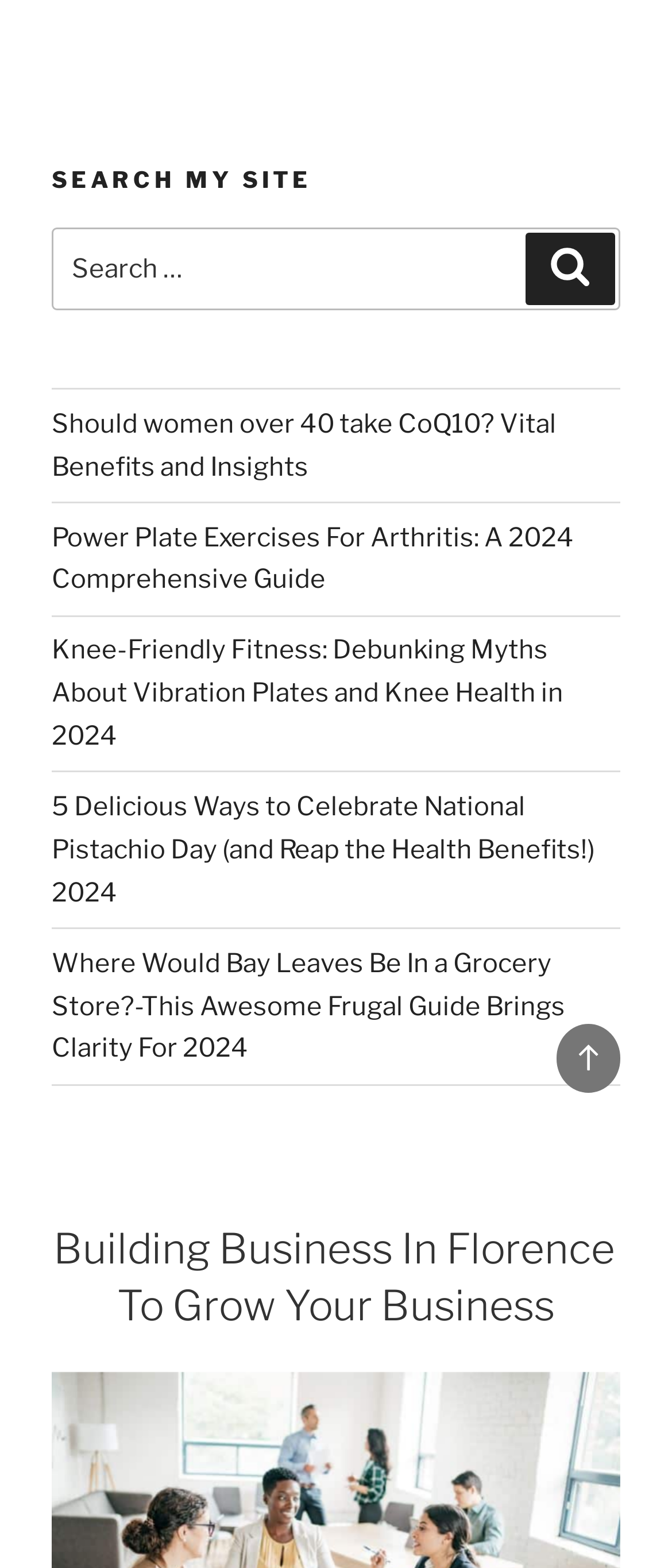How many links are in the blog sidebar?
Look at the image and answer the question using a single word or phrase.

5